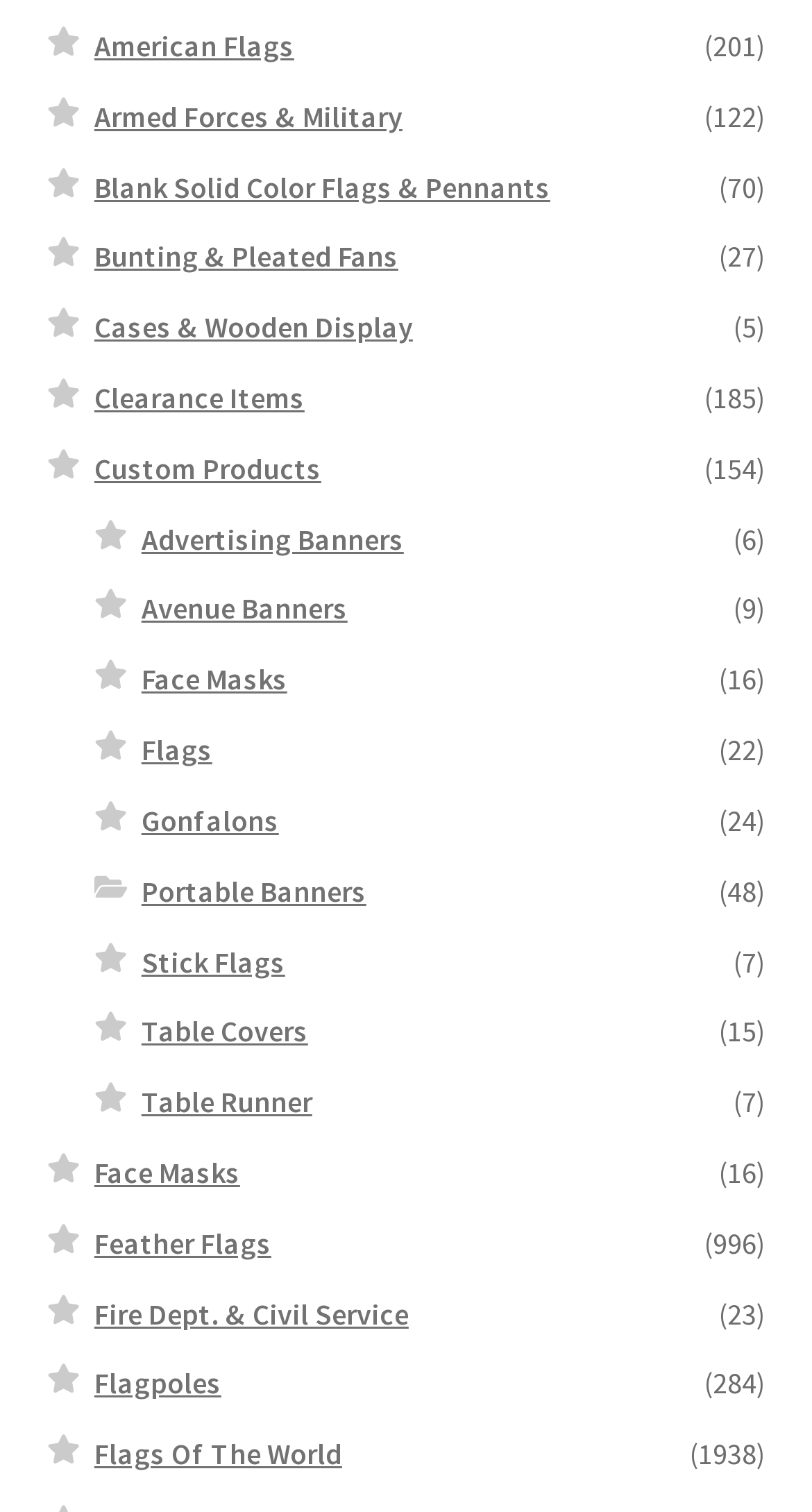Provide a short answer to the following question with just one word or phrase: What type of products are listed on this webpage?

Flags and related items